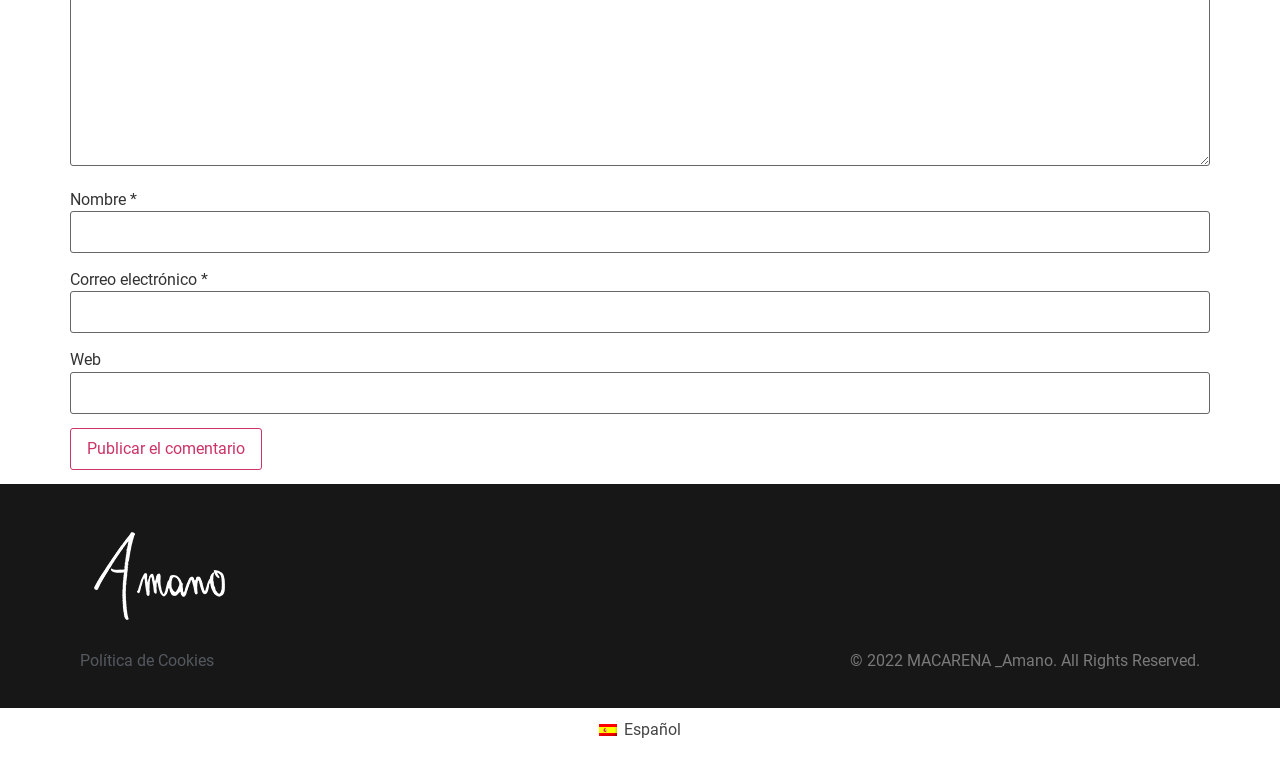Please determine the bounding box coordinates for the UI element described as: "parent_node: Nombre * name="author"".

[0.055, 0.27, 0.945, 0.323]